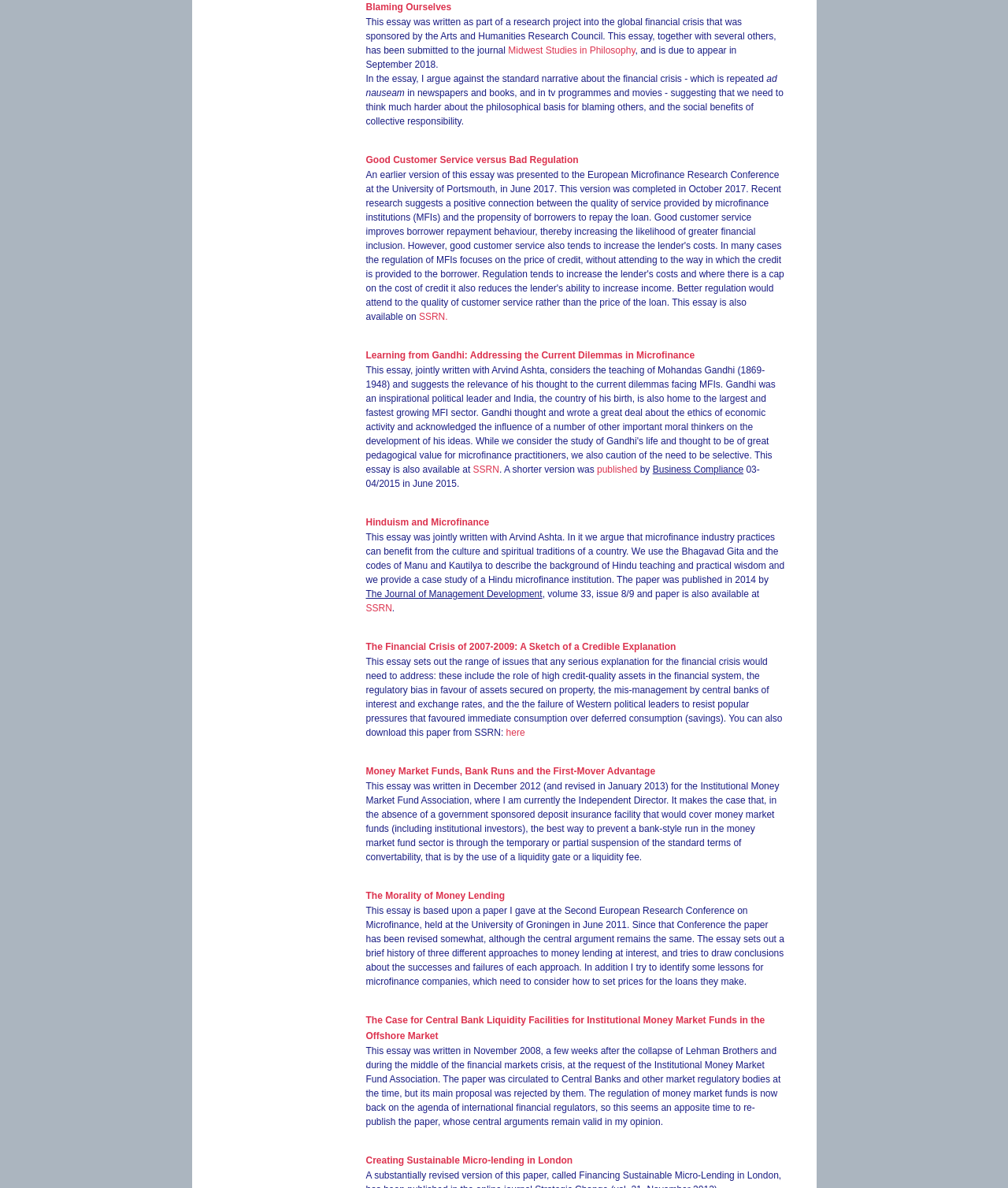Please determine the bounding box coordinates for the element with the description: "Hinduism and Microfinance".

[0.363, 0.435, 0.485, 0.444]